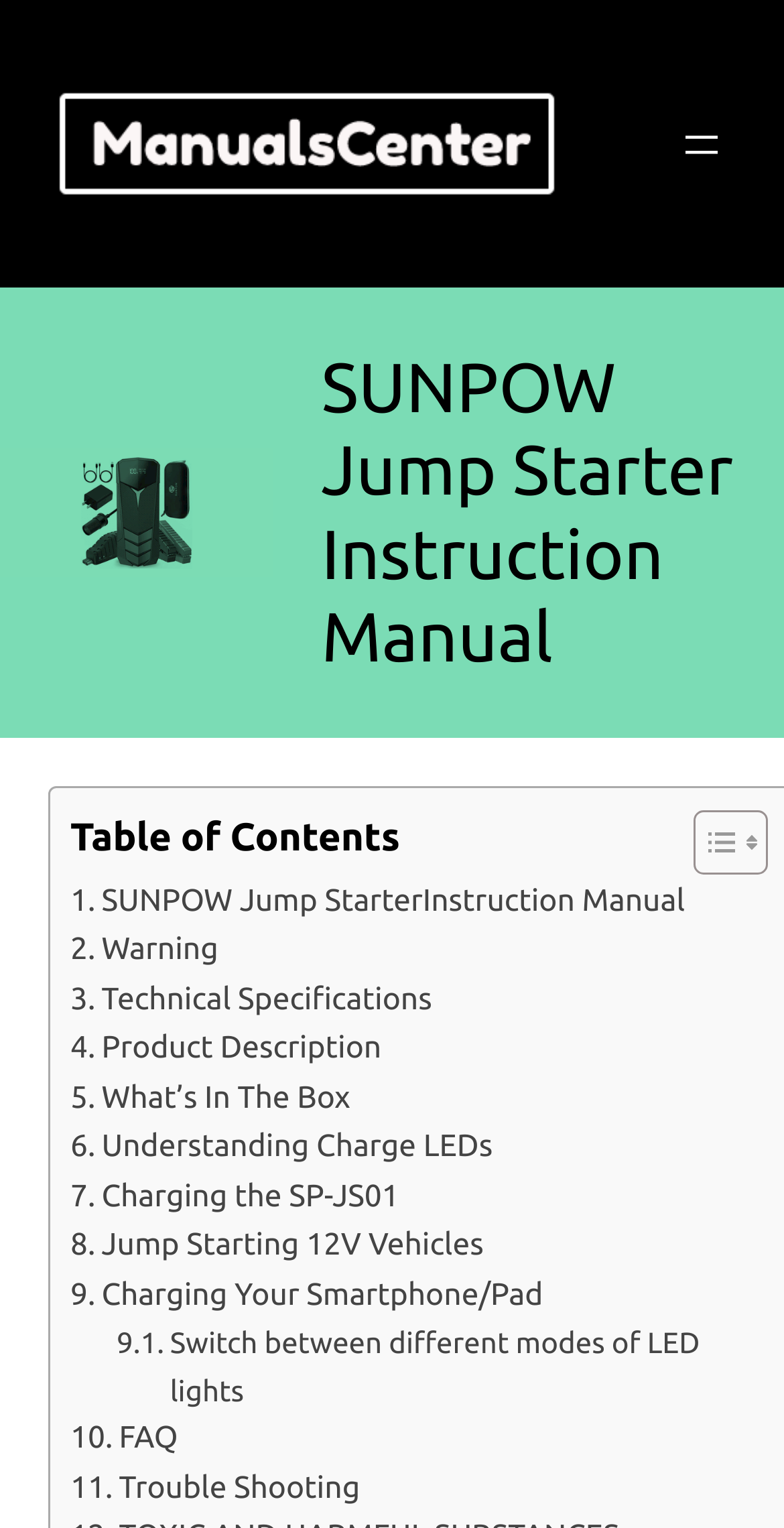Identify and provide the bounding box coordinates of the UI element described: "Trouble Shooting". The coordinates should be formatted as [left, top, right, bottom], with each number being a float between 0 and 1.

[0.09, 0.957, 0.459, 0.99]